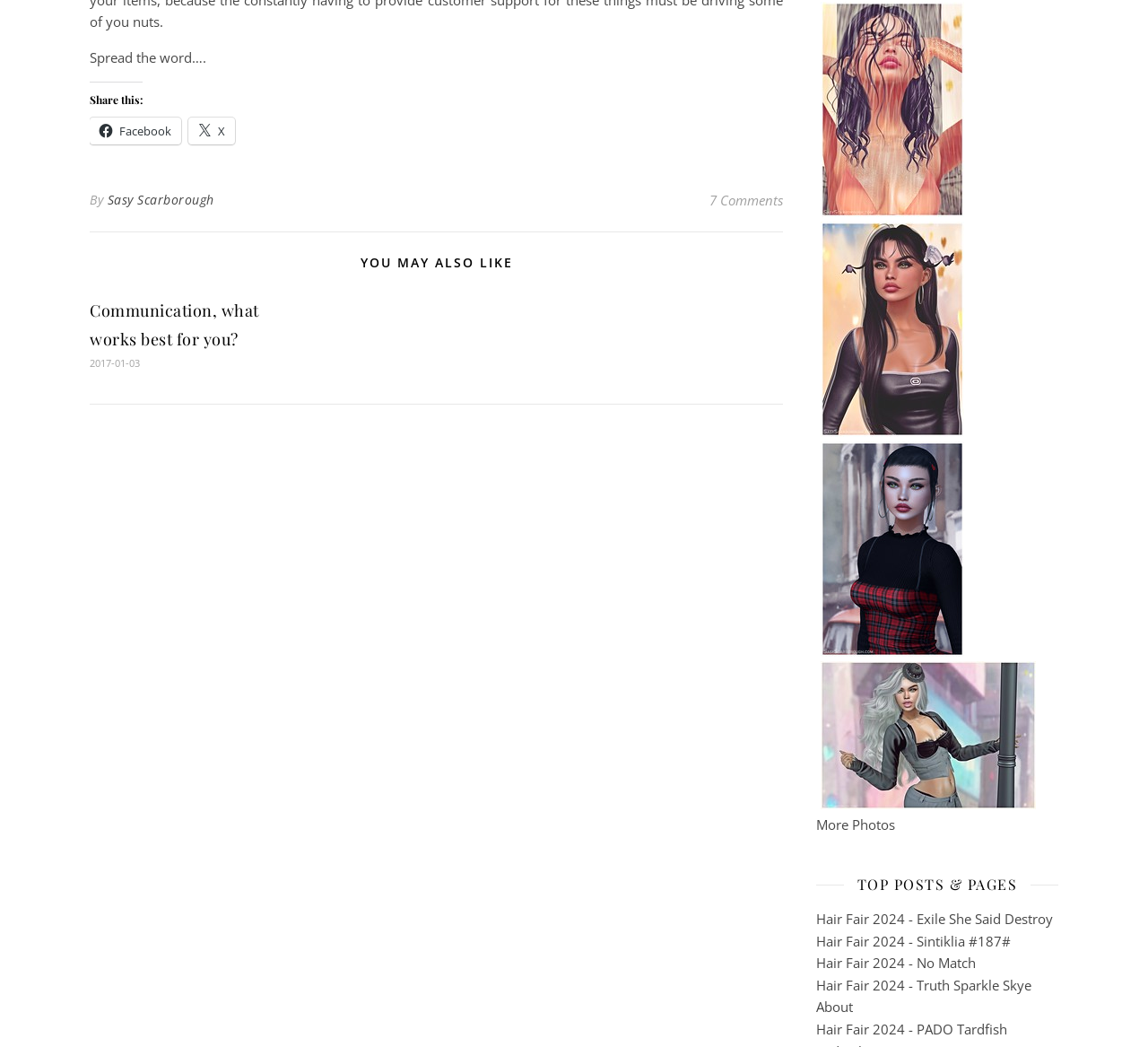Please answer the following question using a single word or phrase: 
What is the author of the article?

Sasy Scarborough